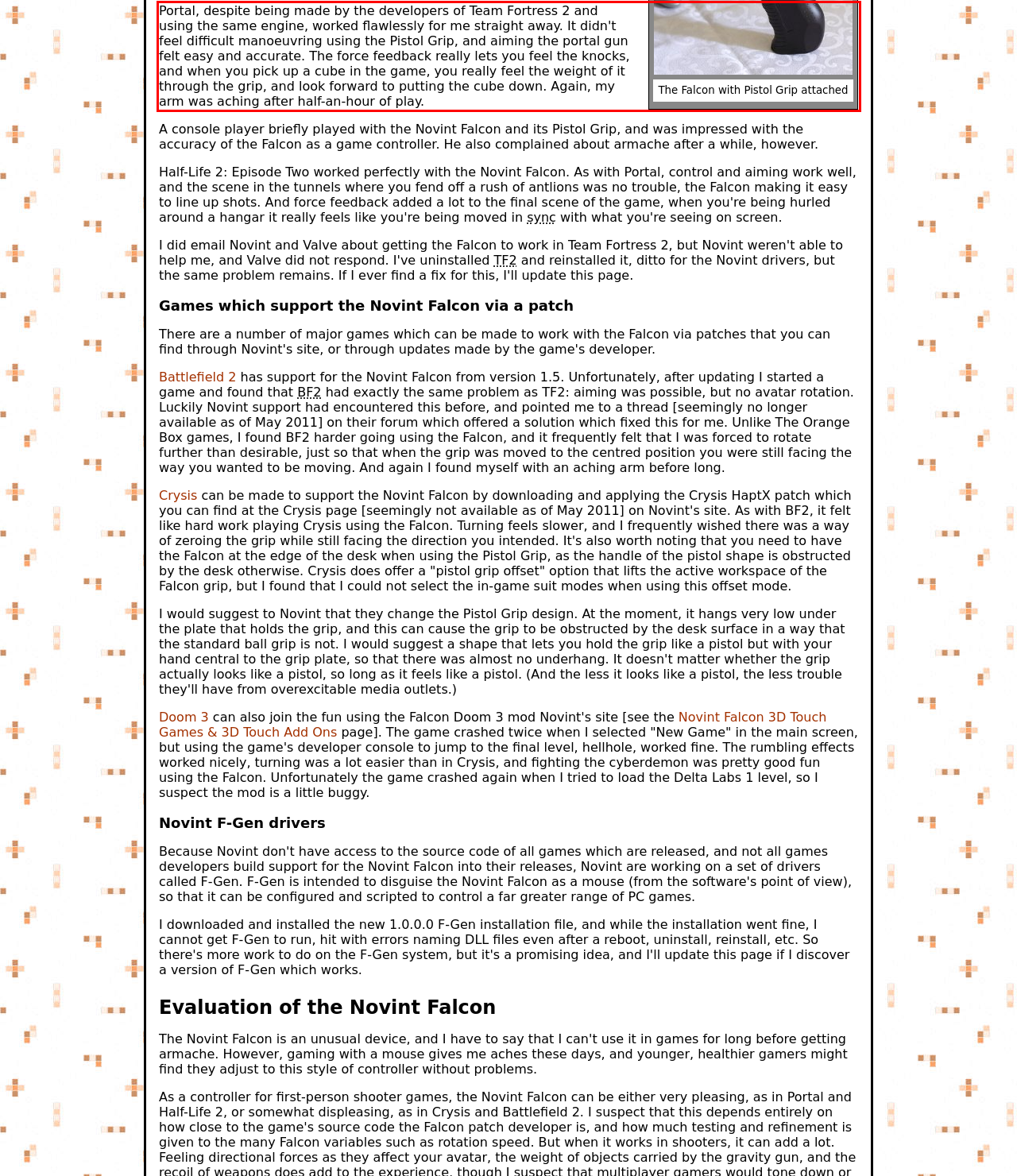Identify the text inside the red bounding box in the provided webpage screenshot and transcribe it.

Portal, despite being made by the developers of Team Fortress 2 and using the same engine, worked flawlessly for me straight away. It didn't feel difficult manoeuvring using the Pistol Grip, and aiming the portal gun felt easy and accurate. The force feedback really lets you feel the knocks, and when you pick up a cube in the game, you really feel the weight of it through the grip, and look forward to putting the cube down. Again, my arm was aching after half-an-hour of play.